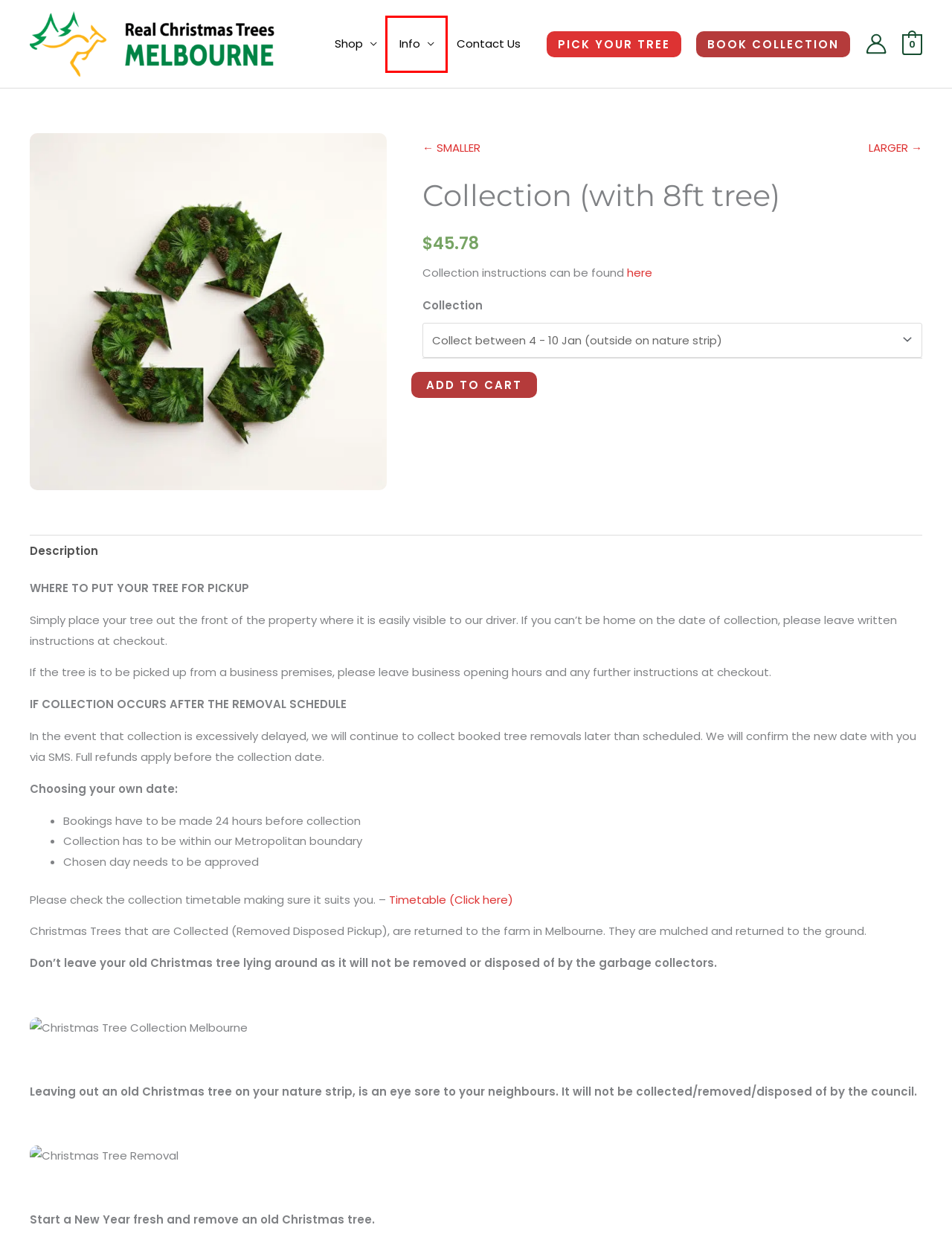You are given a screenshot of a webpage with a red rectangle bounding box around a UI element. Select the webpage description that best matches the new webpage after clicking the element in the bounding box. Here are the candidates:
A. Cart | Real Christmas Trees Melbourne
B. Real Christmas Trees Melbourne | Delivered 7 Days a week
C. Contact Us | Real Christmas Trees Melbourne
D. Info | Real Christmas Trees Melbourne
E. Pick Your Tree | Real Christmas Trees Melbourne
F. My account | Real Christmas Trees Melbourne
G. Collection (with tree) | Real Christmas Trees Melbourne
H. Collection (with 9ft tree) | Real Christmas Trees Melbourne

D